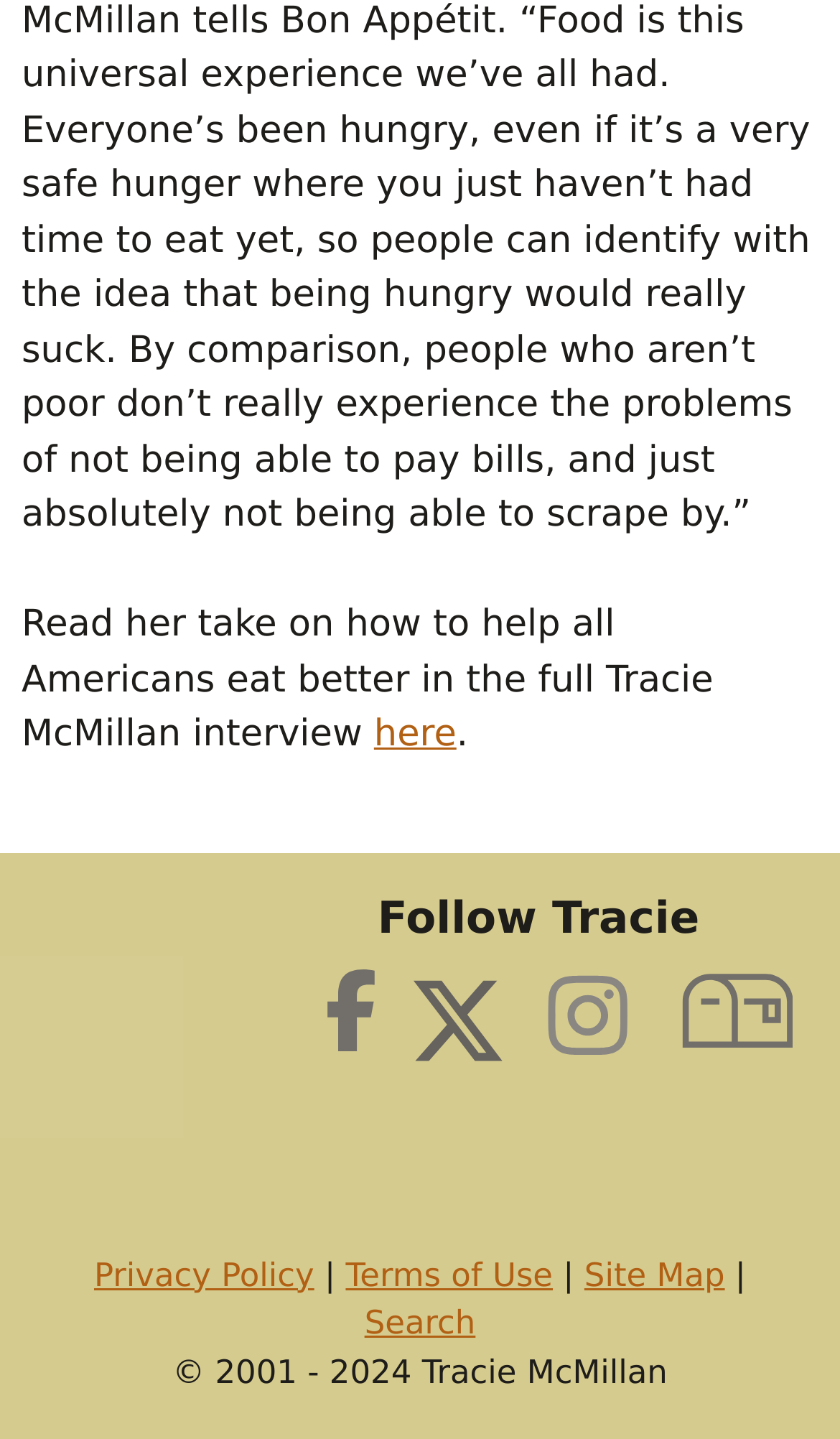Determine the bounding box coordinates of the area to click in order to meet this instruction: "Read the full Tracie McMillan interview".

[0.026, 0.419, 0.849, 0.526]